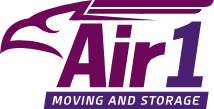Answer in one word or a short phrase: 
What is the font style of the business name?

Bold, modern